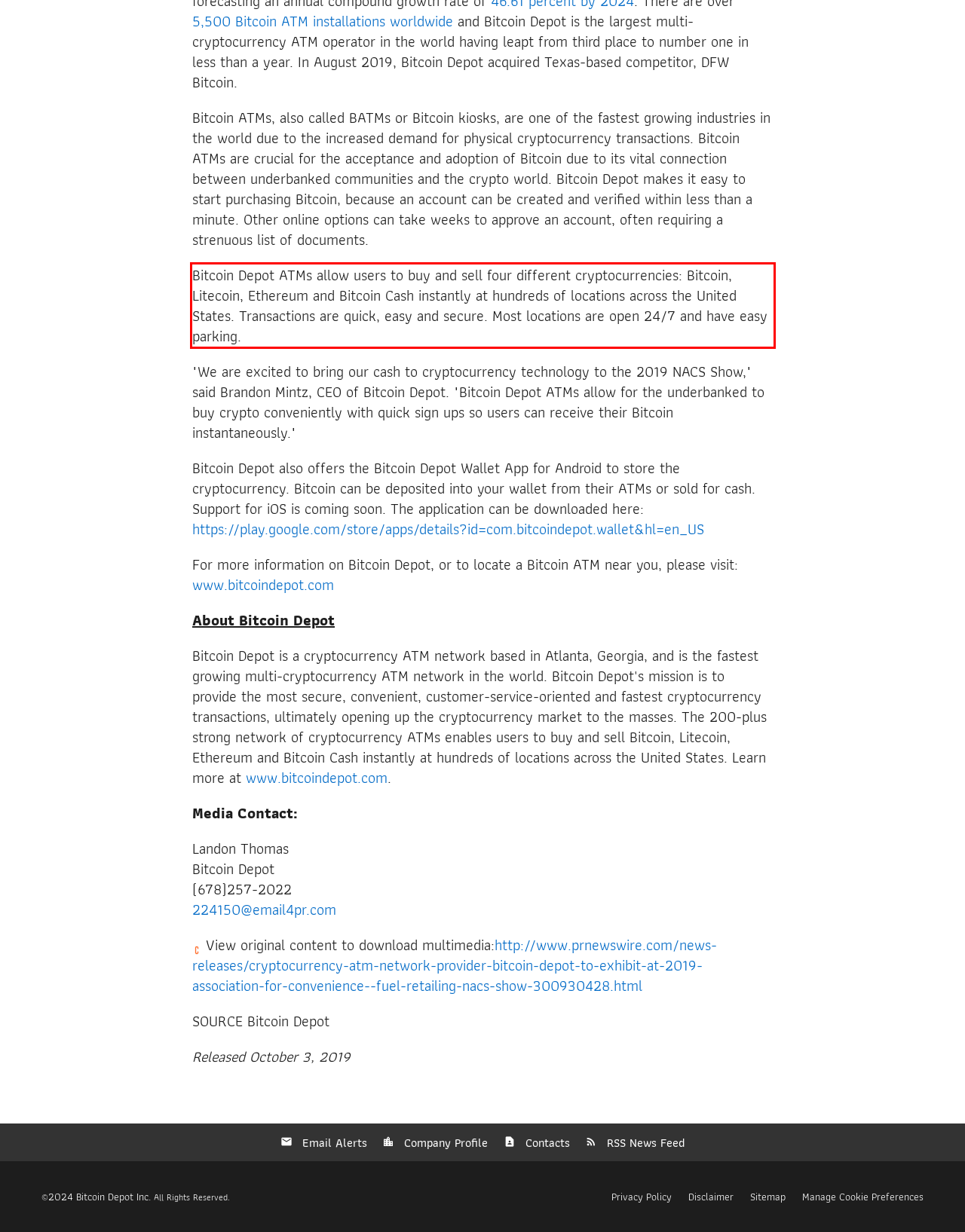Examine the webpage screenshot and use OCR to recognize and output the text within the red bounding box.

Bitcoin Depot ATMs allow users to buy and sell four different cryptocurrencies: Bitcoin, Litecoin, Ethereum and Bitcoin Cash instantly at hundreds of locations across the United States. Transactions are quick, easy and secure. Most locations are open 24/7 and have easy parking.